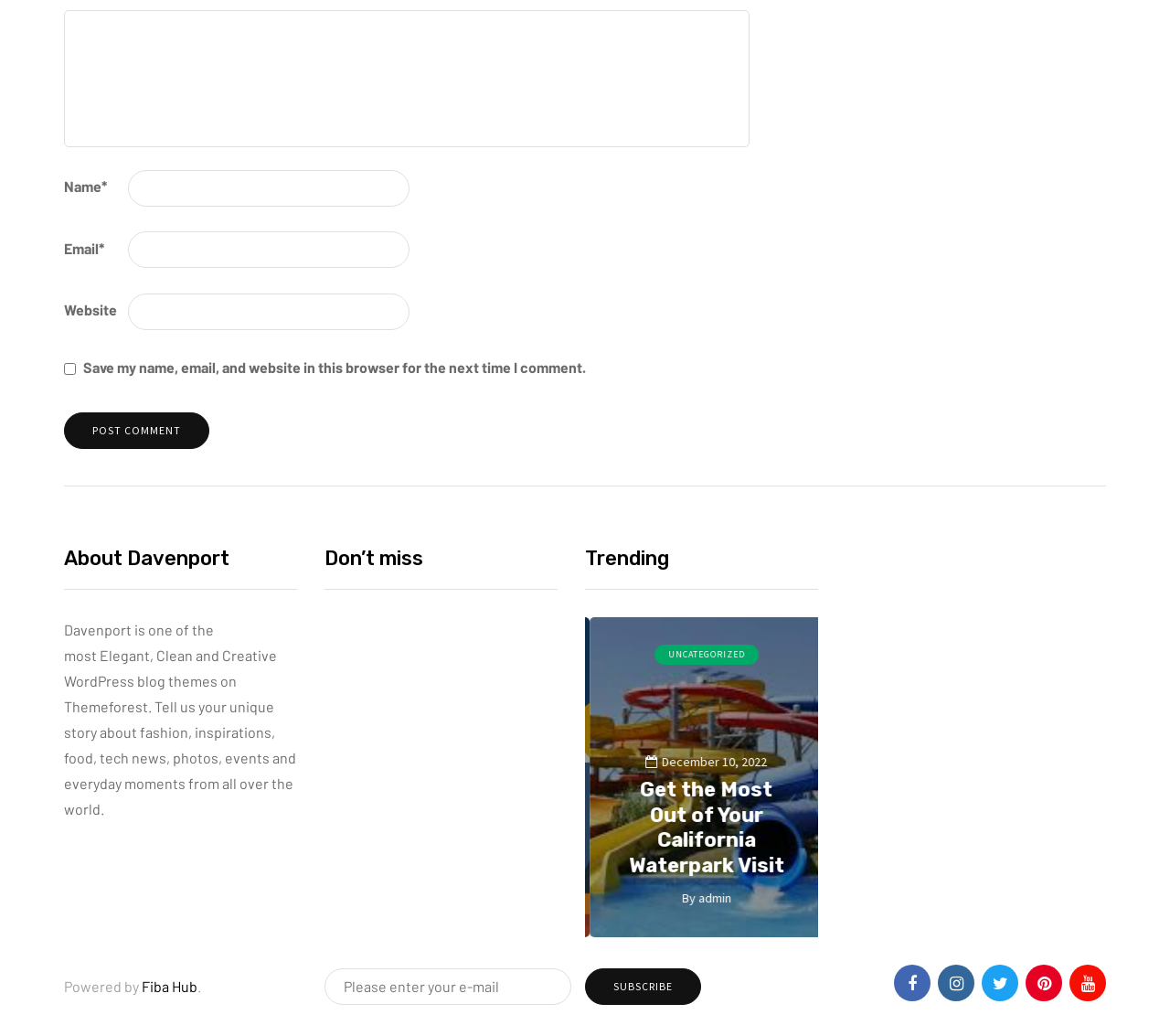What is the function of the button 'Post comment'?
Please give a detailed and elaborate answer to the question.

The button 'Post comment' is located below the comment form, and its purpose is to submit the comment to the blog post. When clicked, it will likely send the comment to the server for moderation and display on the blog post.